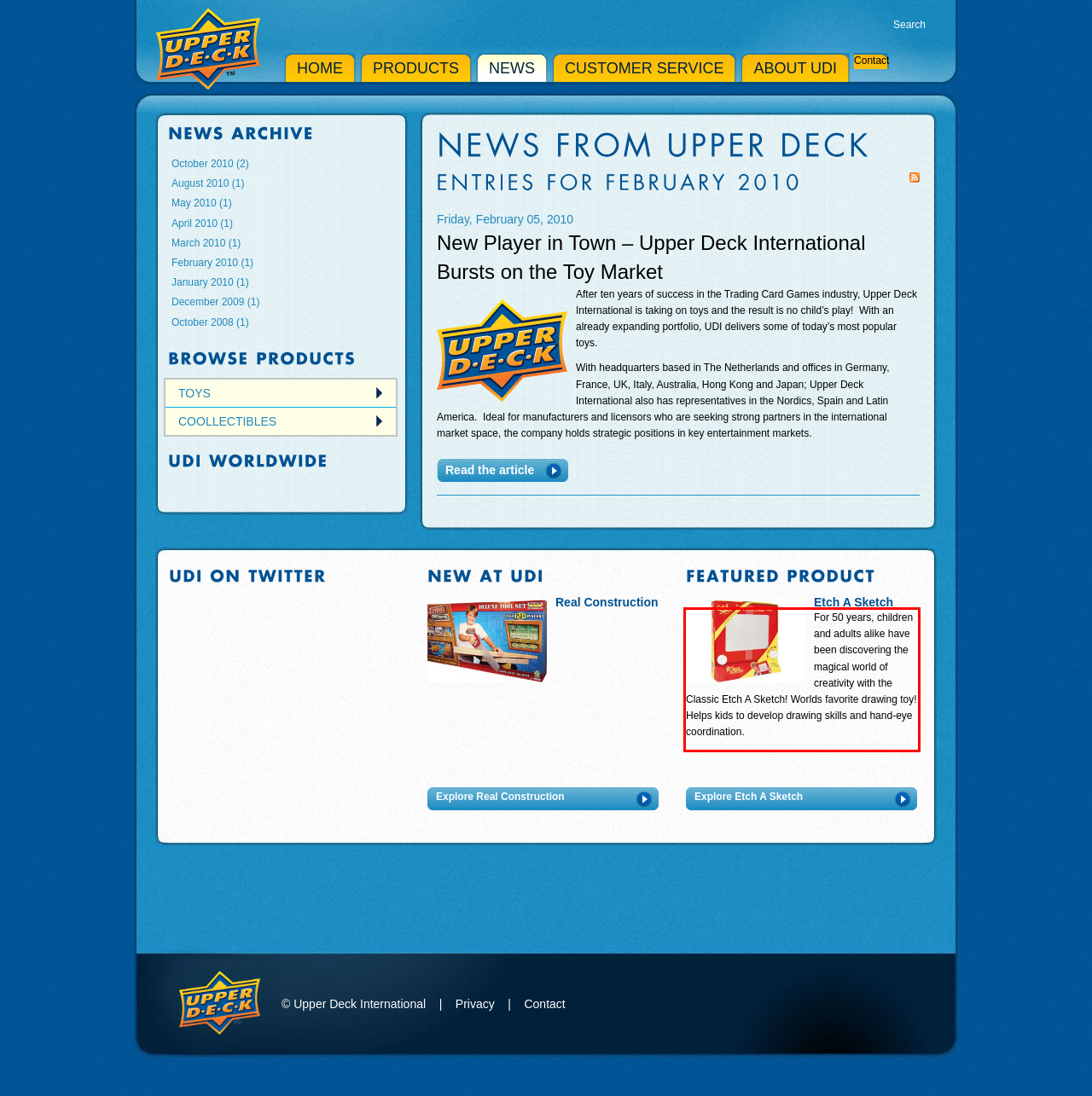You have a screenshot of a webpage, and there is a red bounding box around a UI element. Utilize OCR to extract the text within this red bounding box.

For 50 years, children and adults alike have been discovering the magical world of creativity with the Classic Etch A Sketch! Worlds favorite drawing toy! Helps kids to develop drawing skills and hand-eye coordination.